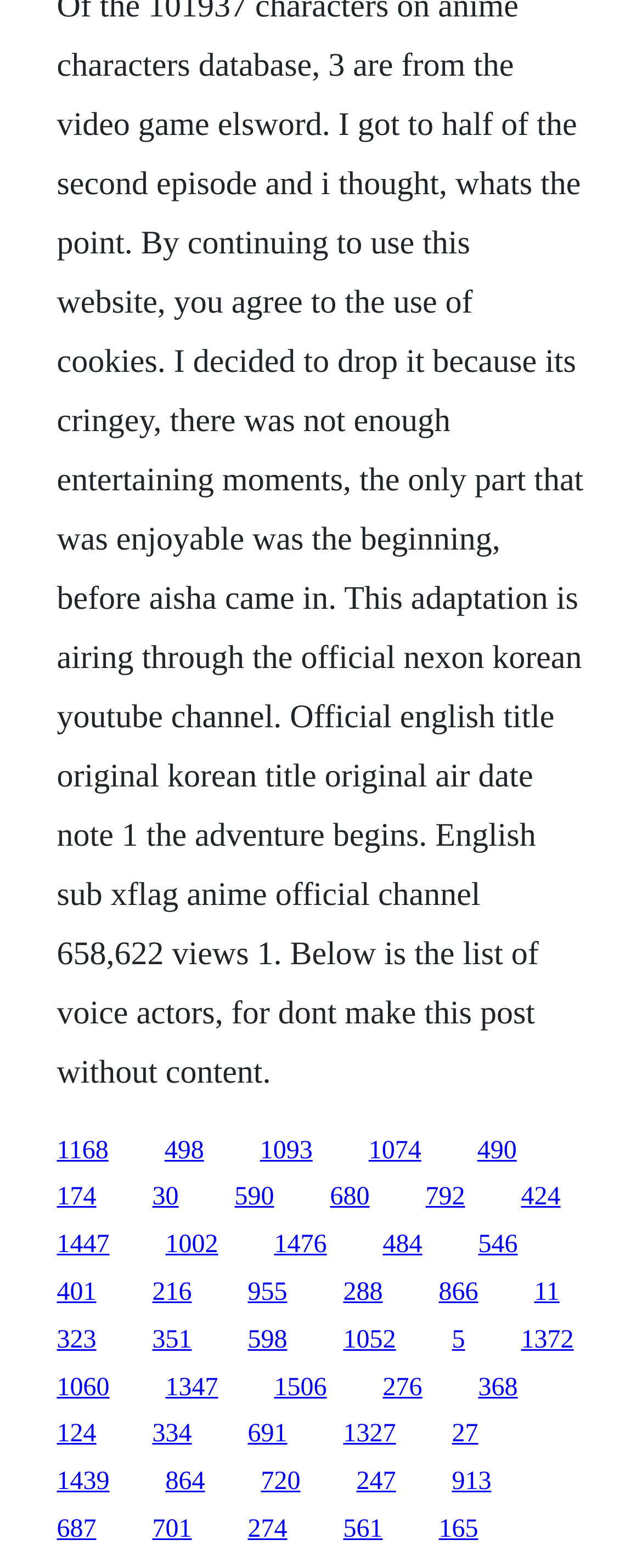Are there any links with a height greater than 0.02?
Based on the image, give a one-word or short phrase answer.

No